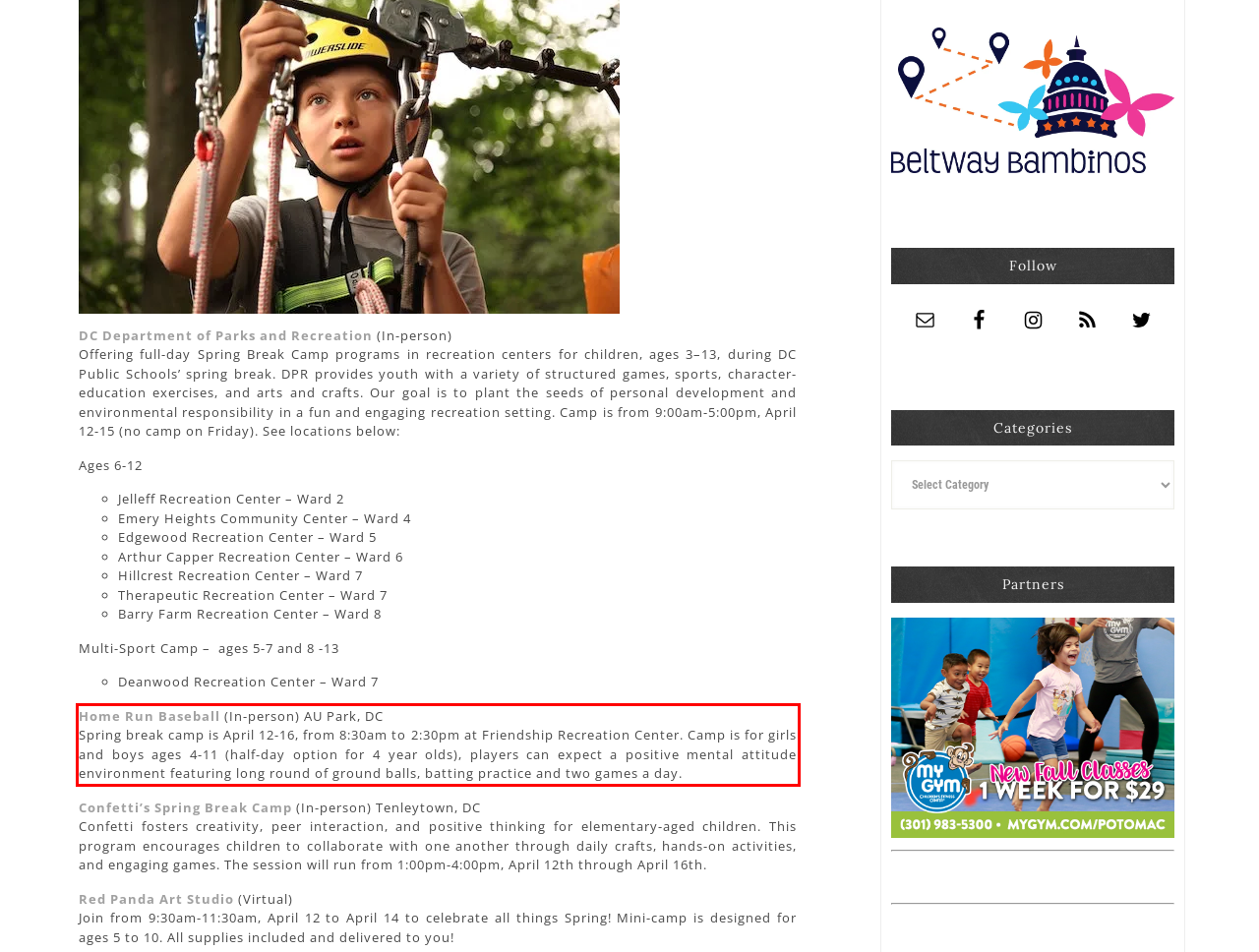Given a screenshot of a webpage with a red bounding box, extract the text content from the UI element inside the red bounding box.

Home Run Baseball (In-person) AU Park, DC Spring break camp is April 12-16, from 8:30am to 2:30pm at Friendship Recreation Center. Camp is for girls and boys ages 4-11 (half-day option for 4 year olds), players can expect a positive mental attitude environment featuring long round of ground balls, batting practice and two games a day.